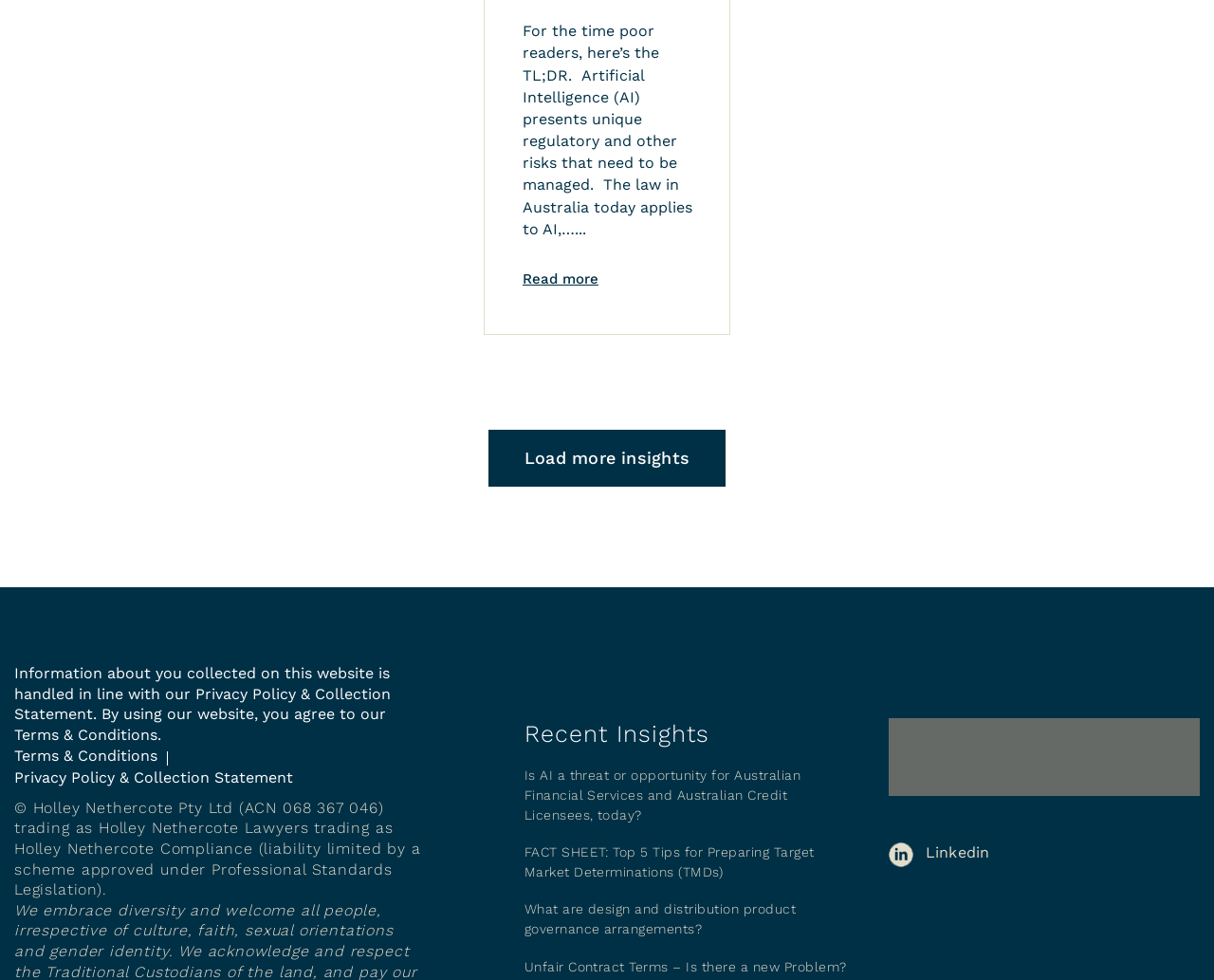What is the name of the law firm?
Refer to the image and provide a thorough answer to the question.

I found the name of the law firm by reading the copyright text at the bottom of the page, which states '© Holley Nethercote Pty Ltd (ACN 068 367 046) trading as Holley Nethercote Lawyers trading as Holley Nethercote Compliance (liability limited by a scheme approved under Professional Standards Legislation).'.